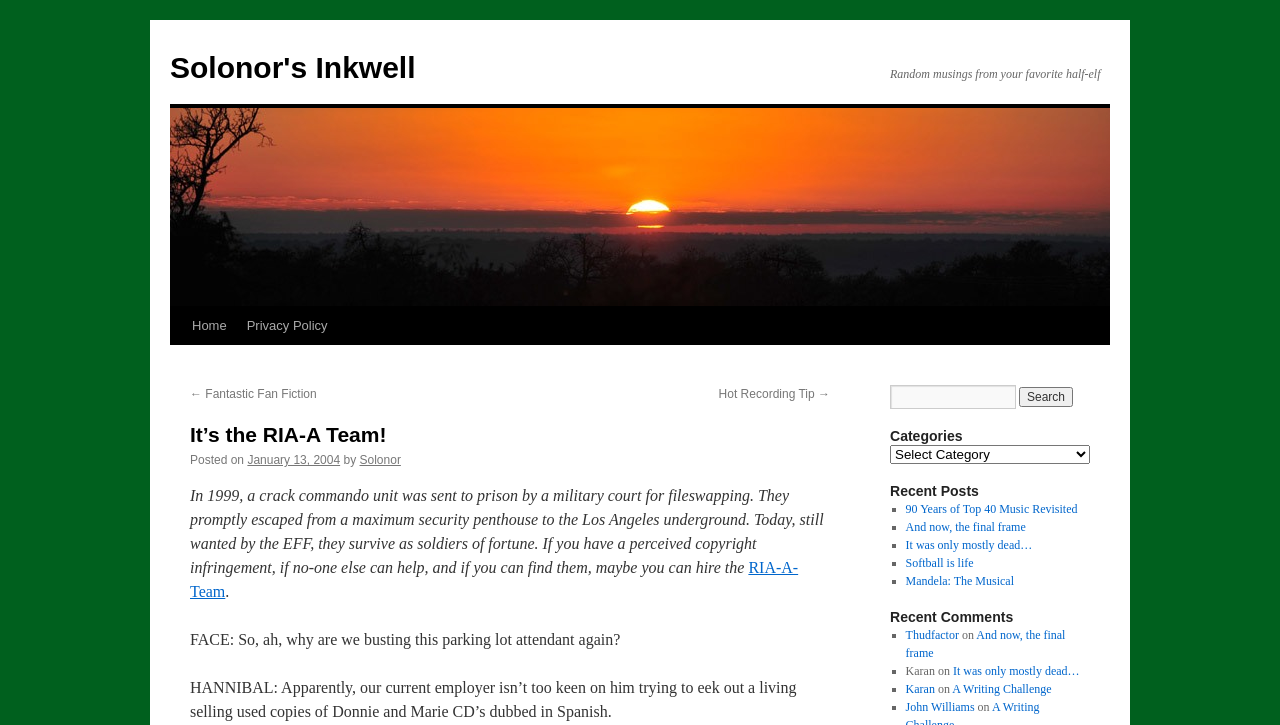What is the name of the blog?
Refer to the image and provide a thorough answer to the question.

The name of the blog can be found in the top-left corner of the webpage, where it says 'It’s the RIA-A Team! | Solonor's Inkwell'. This is likely the title of the blog, and 'Solonor's Inkwell' is the name of the blog.